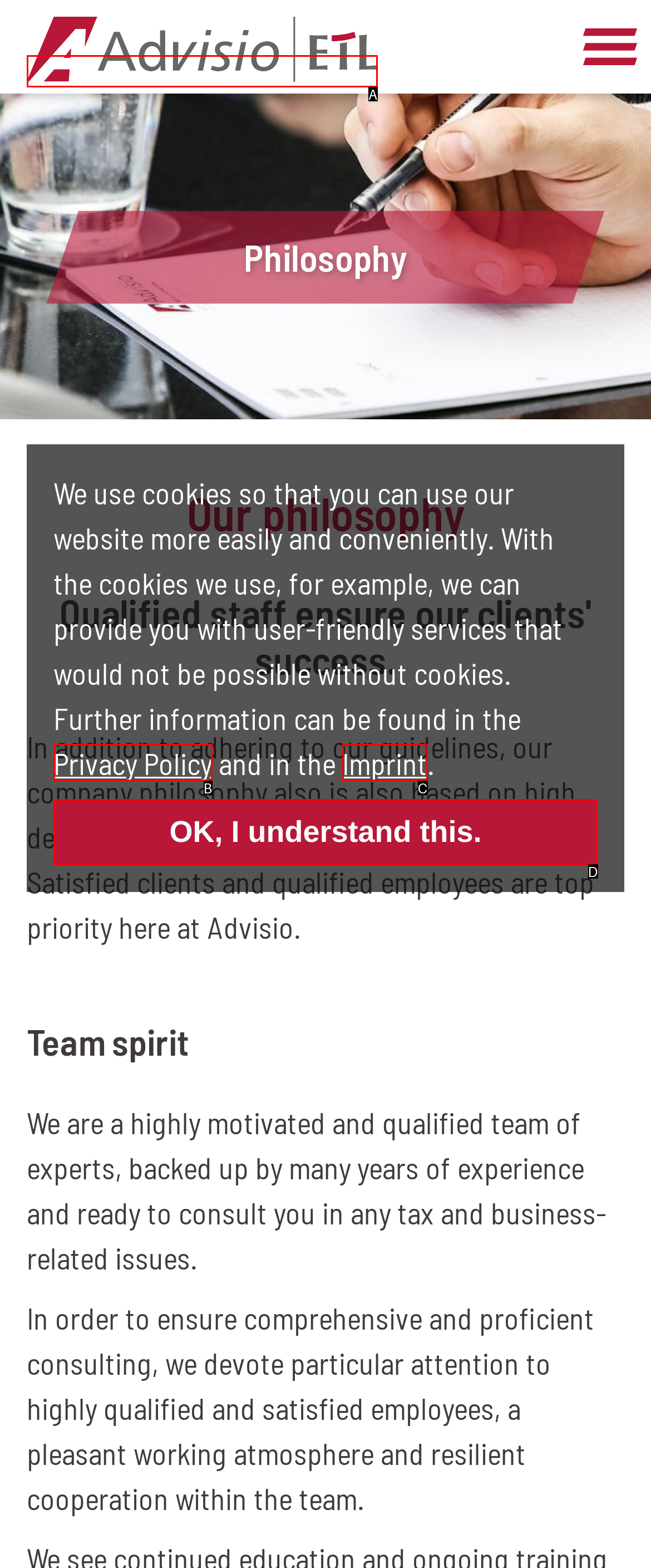Given the description: Imprint, select the HTML element that best matches it. Reply with the letter of your chosen option.

C